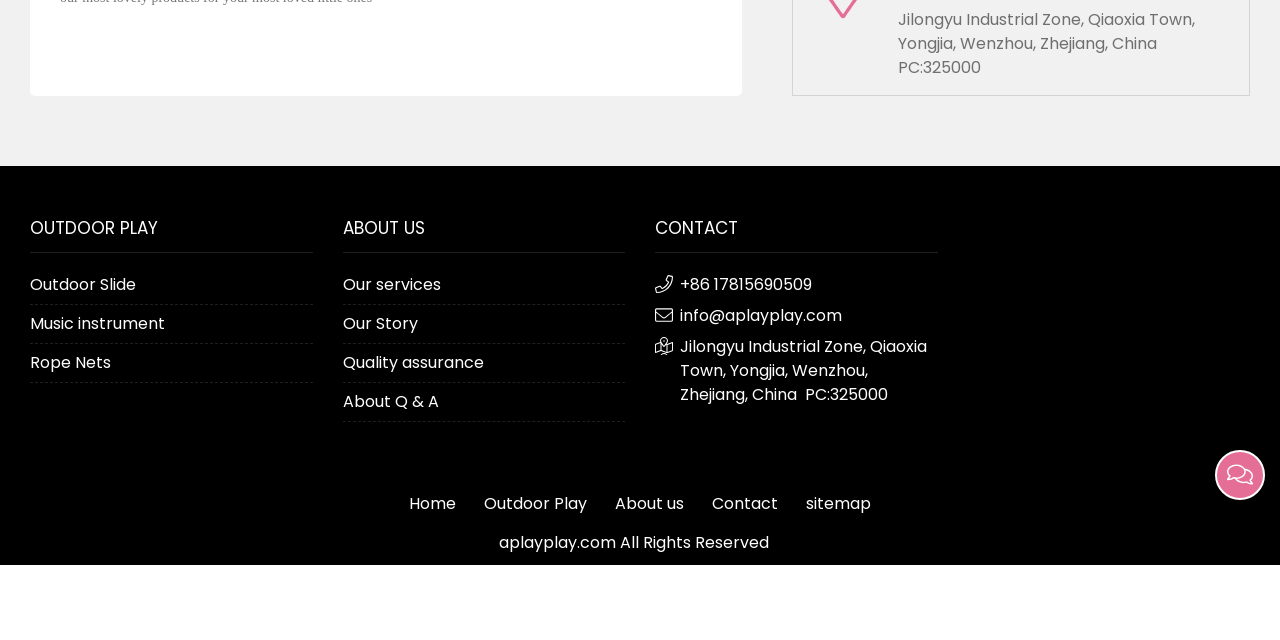Provide the bounding box coordinates of the UI element that matches the description: "Home".

[0.32, 0.768, 0.356, 0.804]